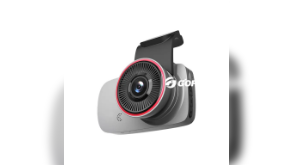Look at the image and answer the question in detail:
What is the focus of the device's advanced technology?

The focus of the device's advanced technology is on energy efficiency, which not only enhances performance but also appeals to a wide range of users, from everyday drivers to automotive enthusiasts.